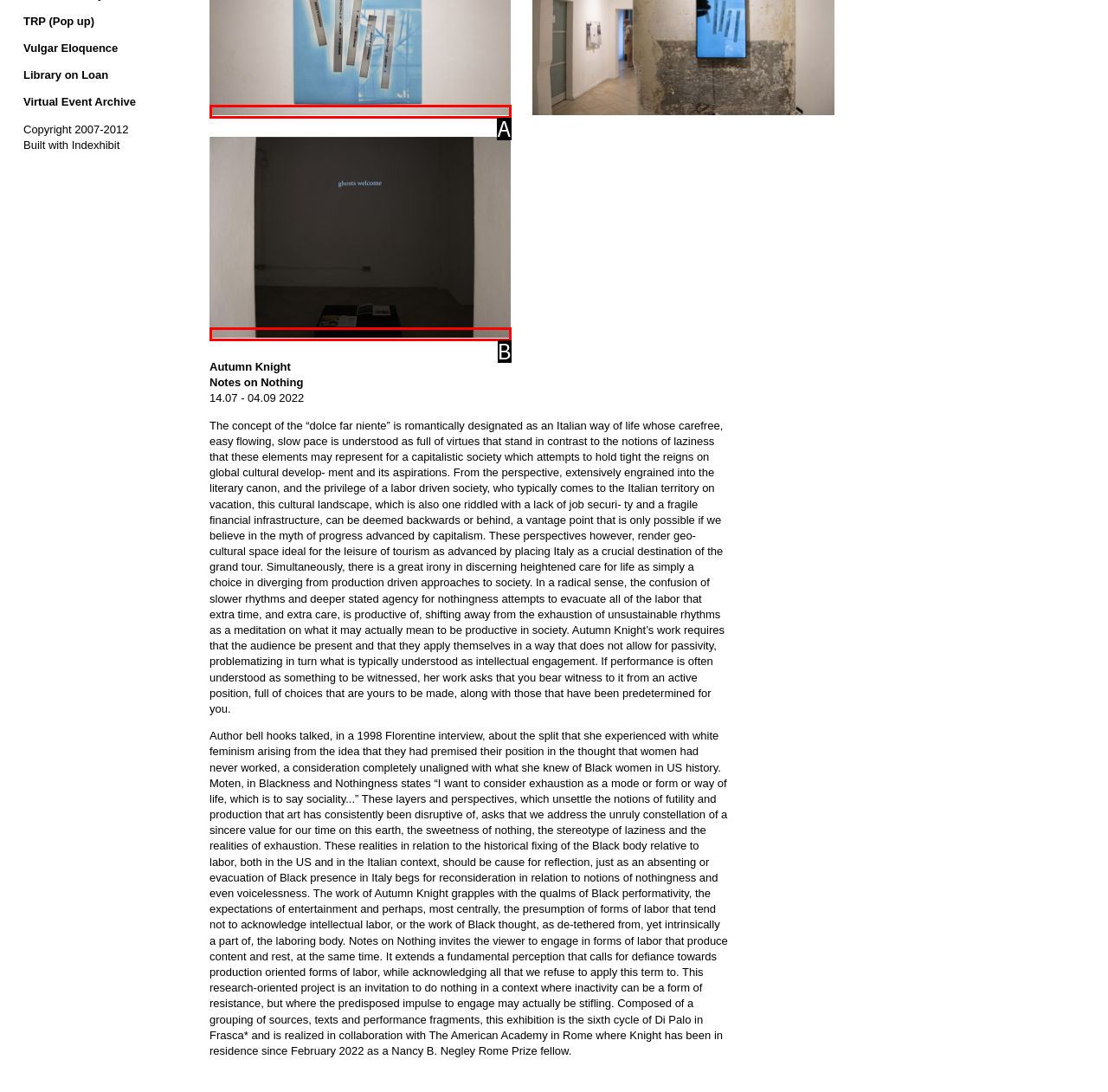Match the HTML element to the description: alt="http://blackhistorymonthflorence.com/files/gimgs/th-71_Autumn Knight__8_v2.jpg". Respond with the letter of the correct option directly.

A